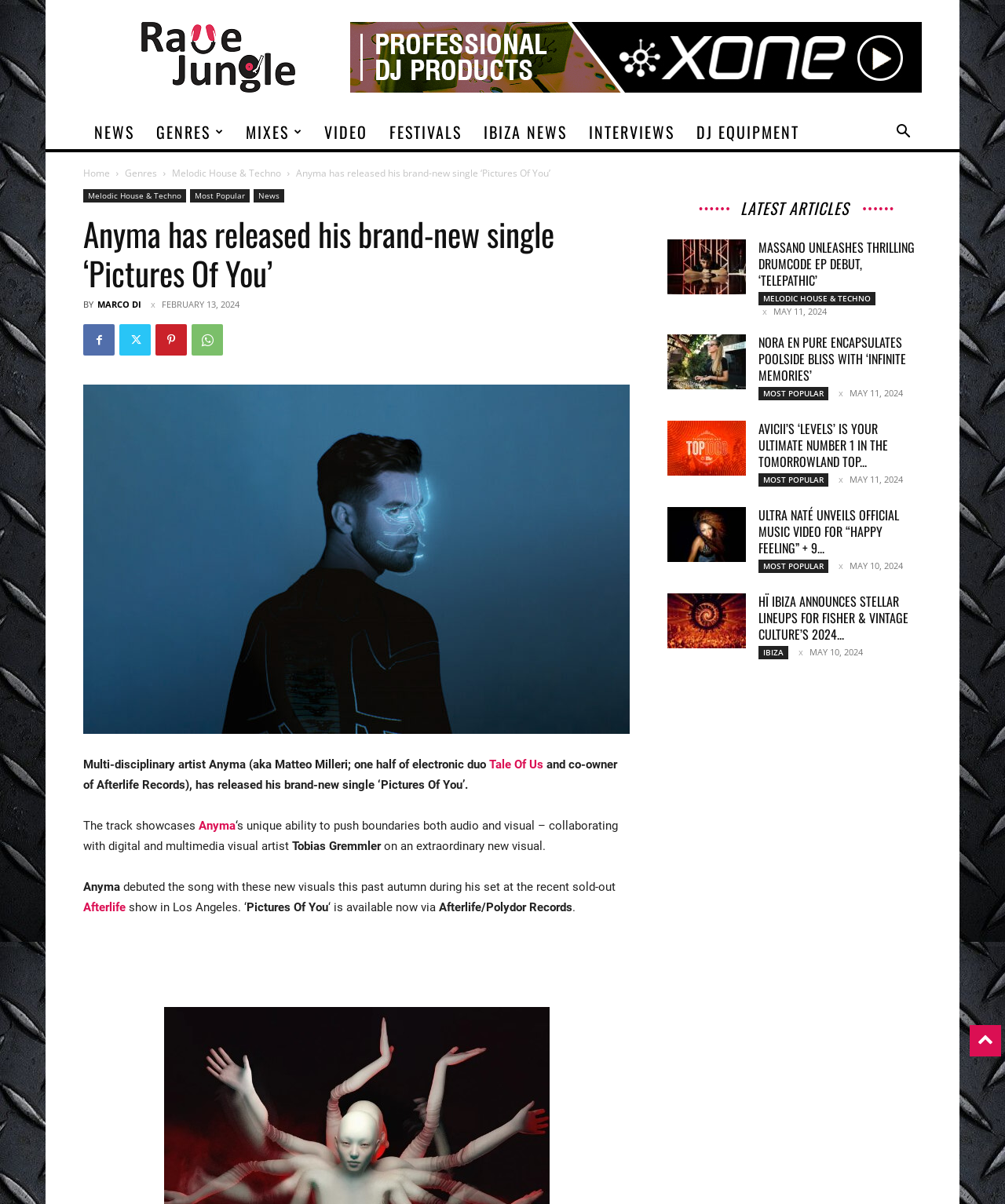Identify the bounding box coordinates for the region to click in order to carry out this instruction: "Check out the latest articles". Provide the coordinates using four float numbers between 0 and 1, formatted as [left, top, right, bottom].

[0.664, 0.157, 0.917, 0.188]